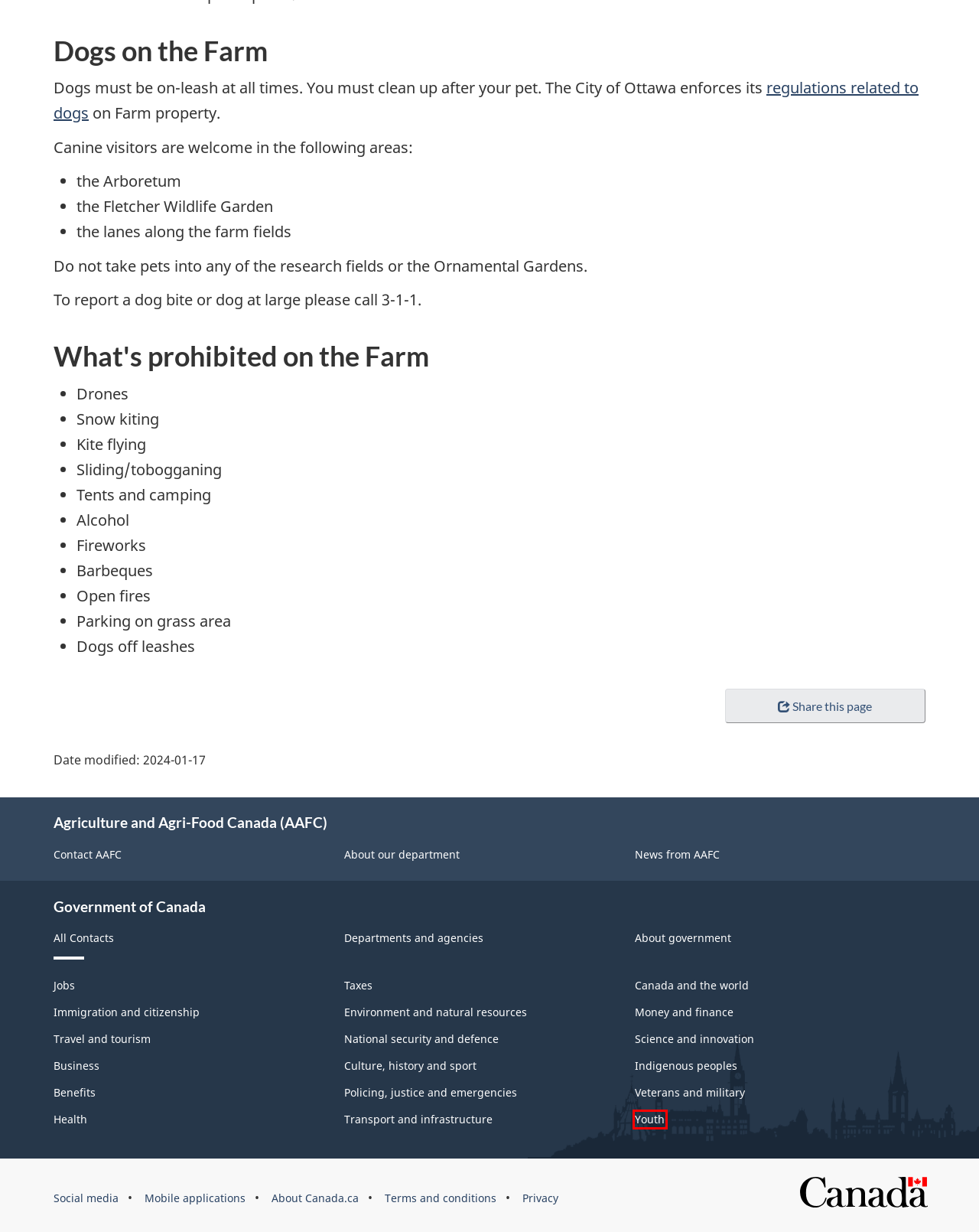Review the webpage screenshot provided, noting the red bounding box around a UI element. Choose the description that best matches the new webpage after clicking the element within the bounding box. The following are the options:
A. Taxes - Canada.ca
B. Health - Canada.ca
C. Indigenous peoples - Canada.ca
D. Youth in Canada - Canada.ca
E. Contact us - Canada.ca
F. National security and defence - Canada.ca
G. Animal Care and Control (By-law No. 2003-077) | City of Ottawa
H. Culture, history and sport - Canada.ca

D